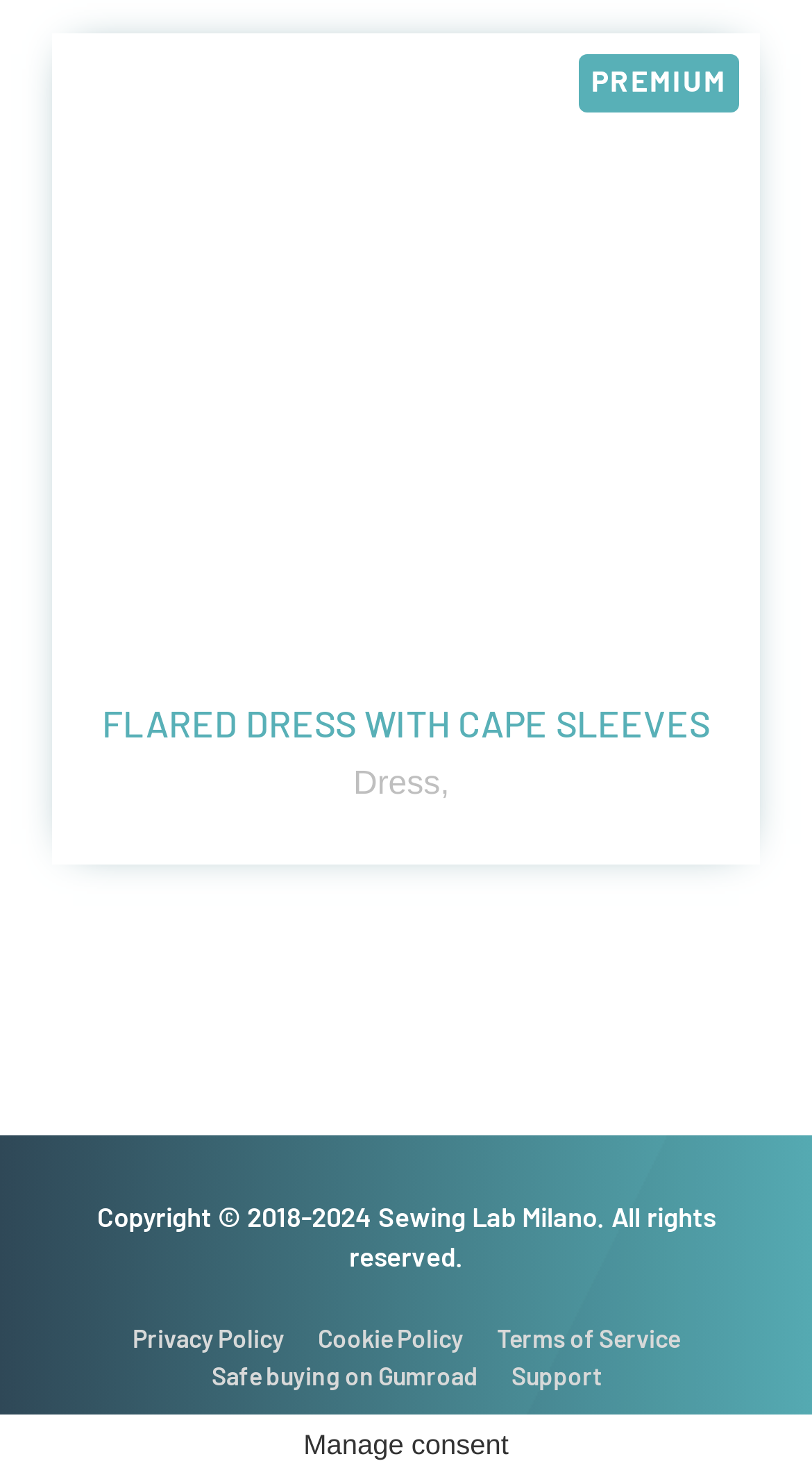Please provide a comprehensive answer to the question based on the screenshot: What is the position of the 'PREMIUM' text?

The 'PREMIUM' text has a bounding box with coordinates [0.728, 0.043, 0.895, 0.067], which indicates that it is positioned at the top-right section of the webpage.